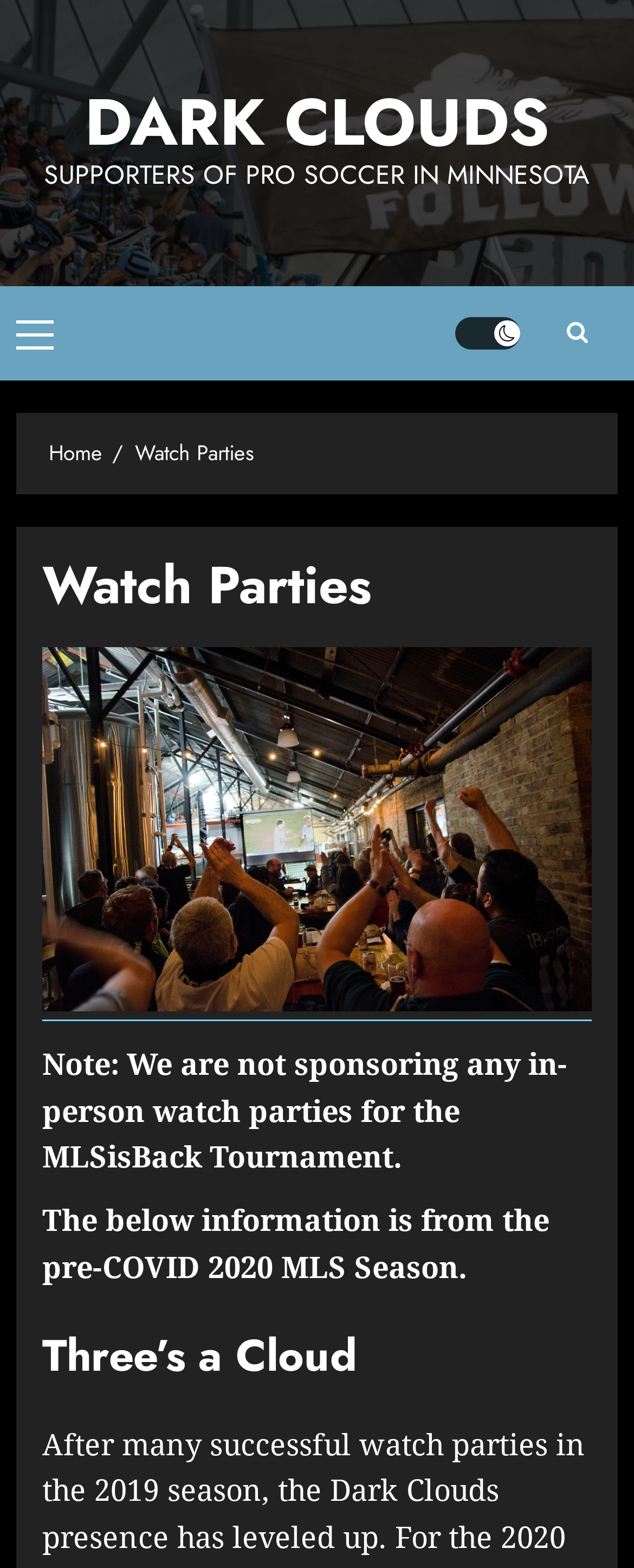What is the name of a section on the webpage? Look at the image and give a one-word or short phrase answer.

Three’s a Cloud